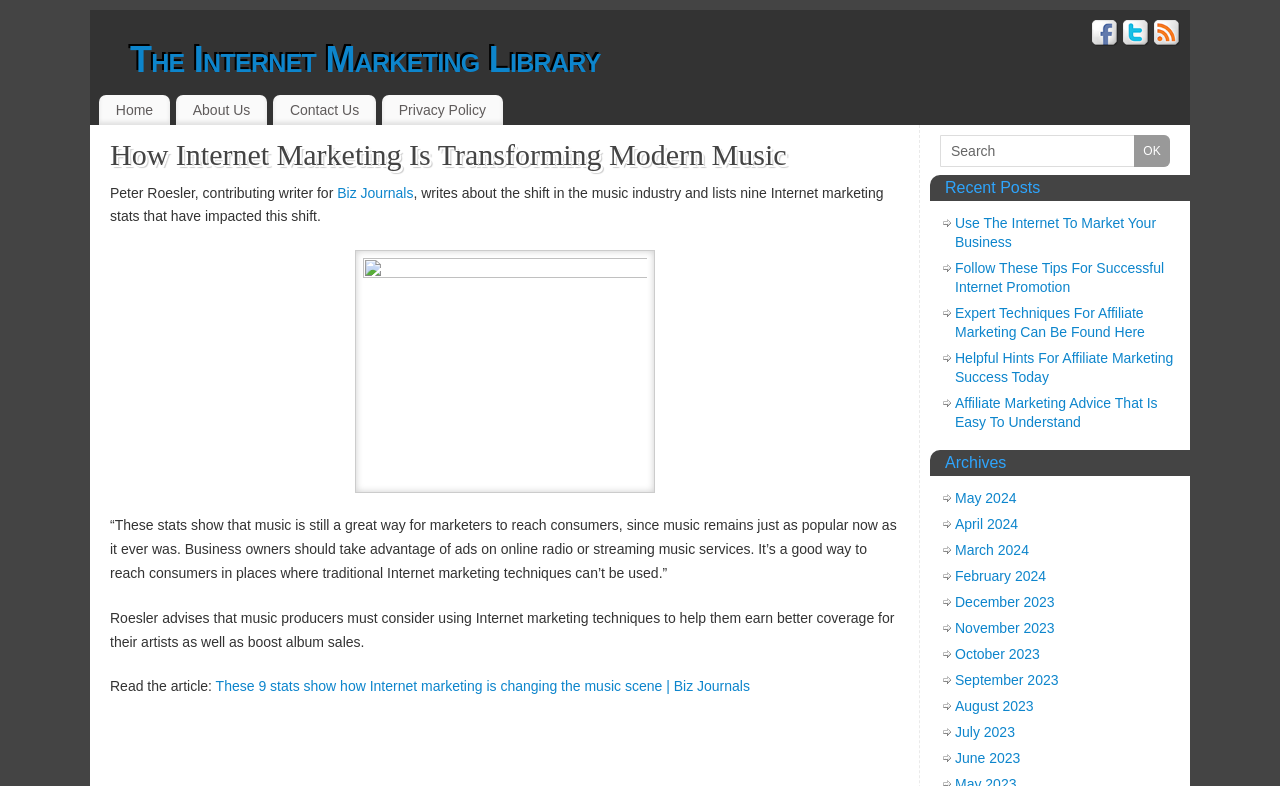Please specify the bounding box coordinates of the region to click in order to perform the following instruction: "Visit Facebook page".

[0.853, 0.025, 0.873, 0.065]